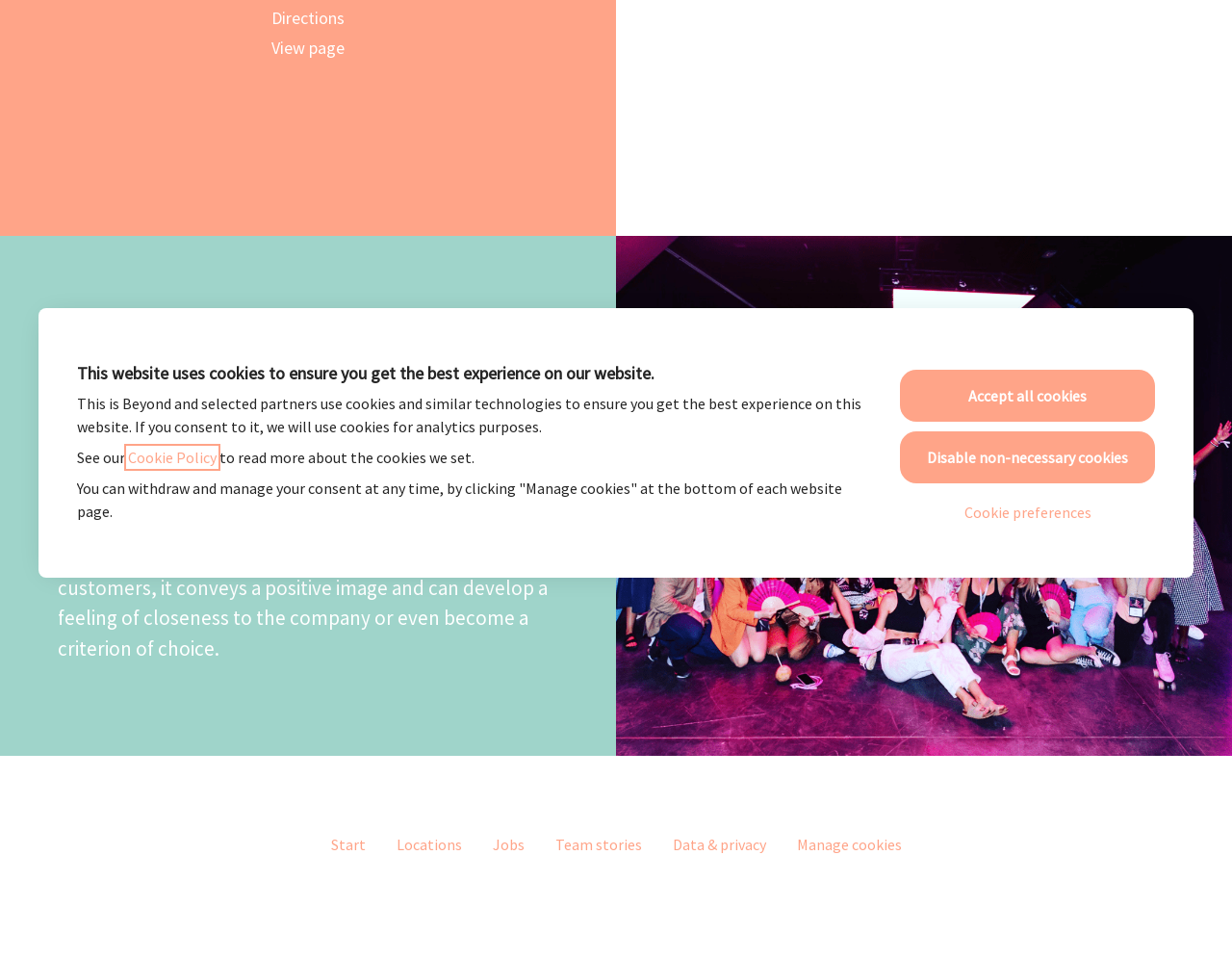Identify the bounding box coordinates for the UI element mentioned here: "Cookie Policy". Provide the coordinates as four float values between 0 and 1, i.e., [left, top, right, bottom].

[0.104, 0.467, 0.176, 0.487]